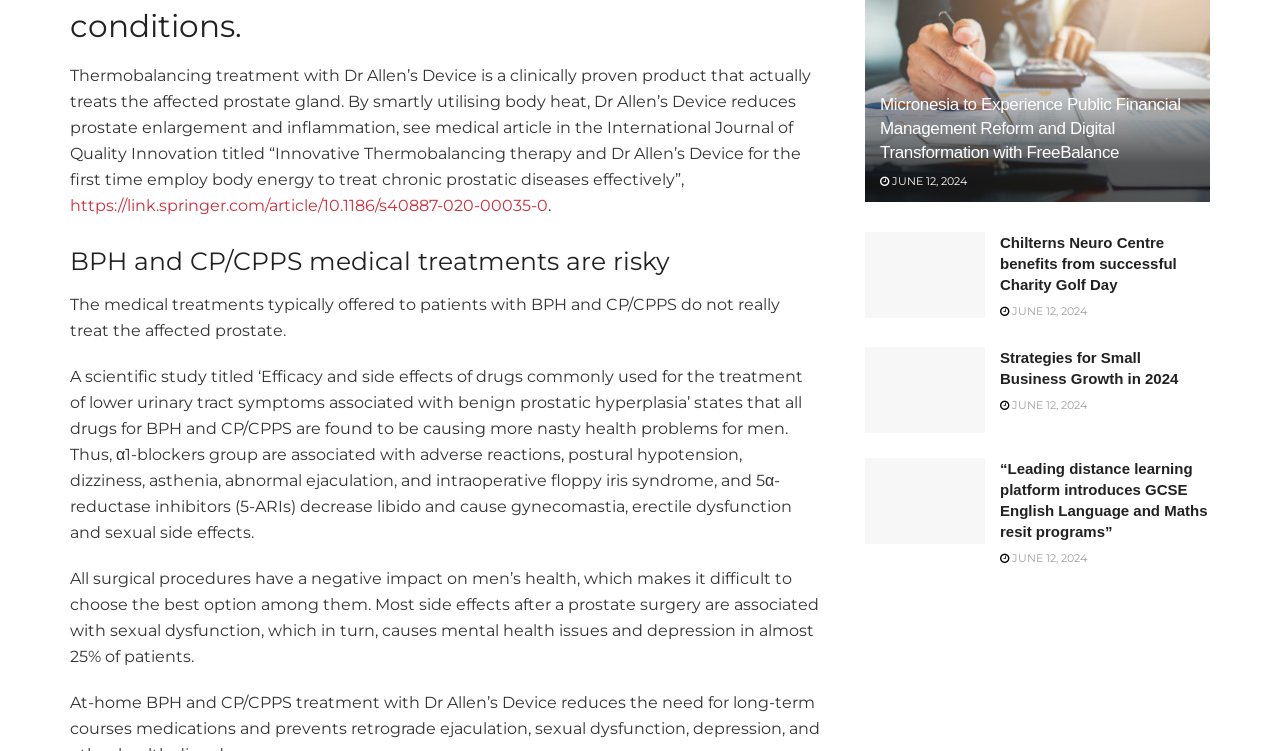Respond to the question below with a single word or phrase:
What is the impact of surgical procedures on men's health?

Negative